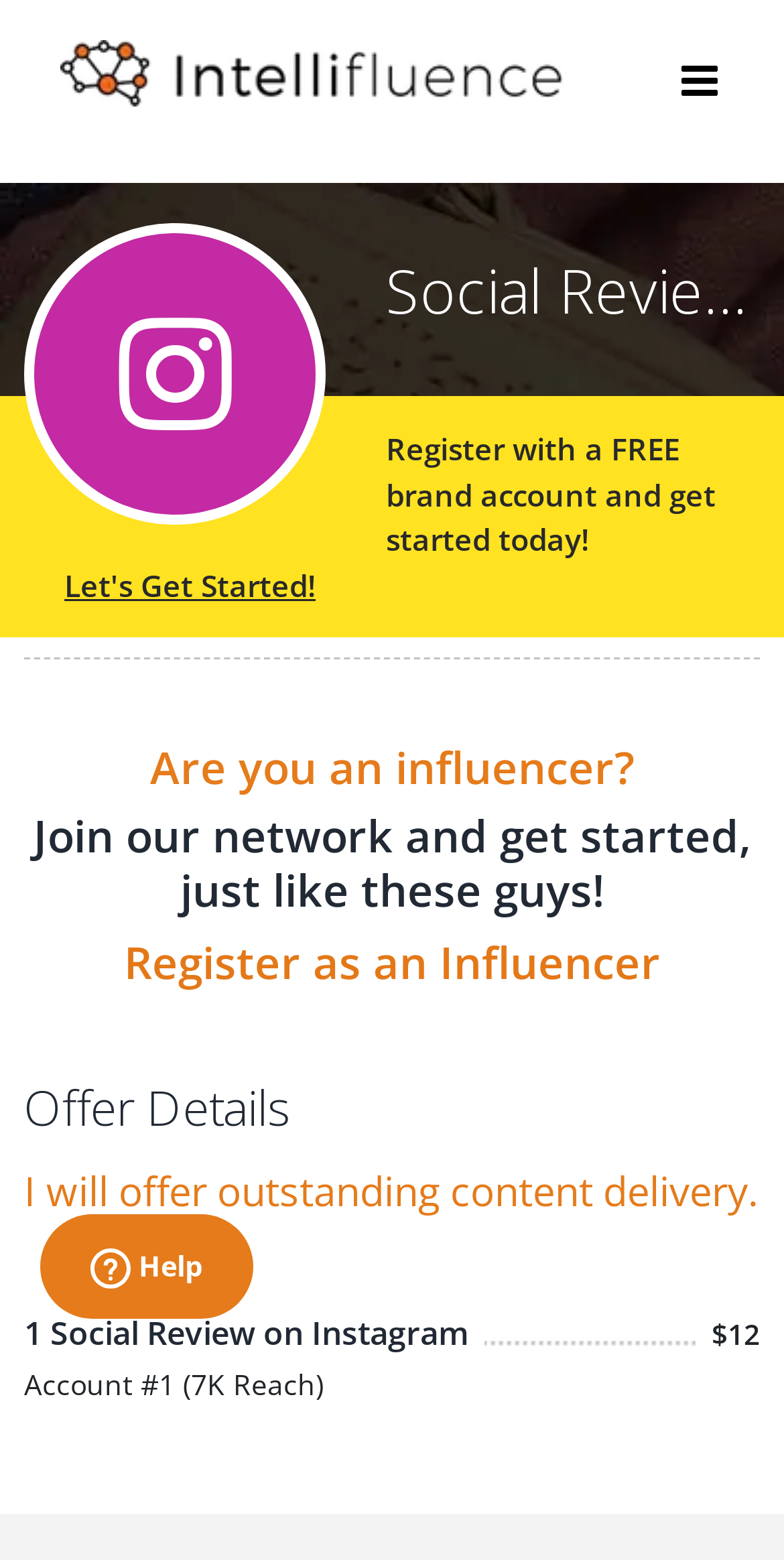Please determine the heading text of this webpage.

Social Review on Instagram